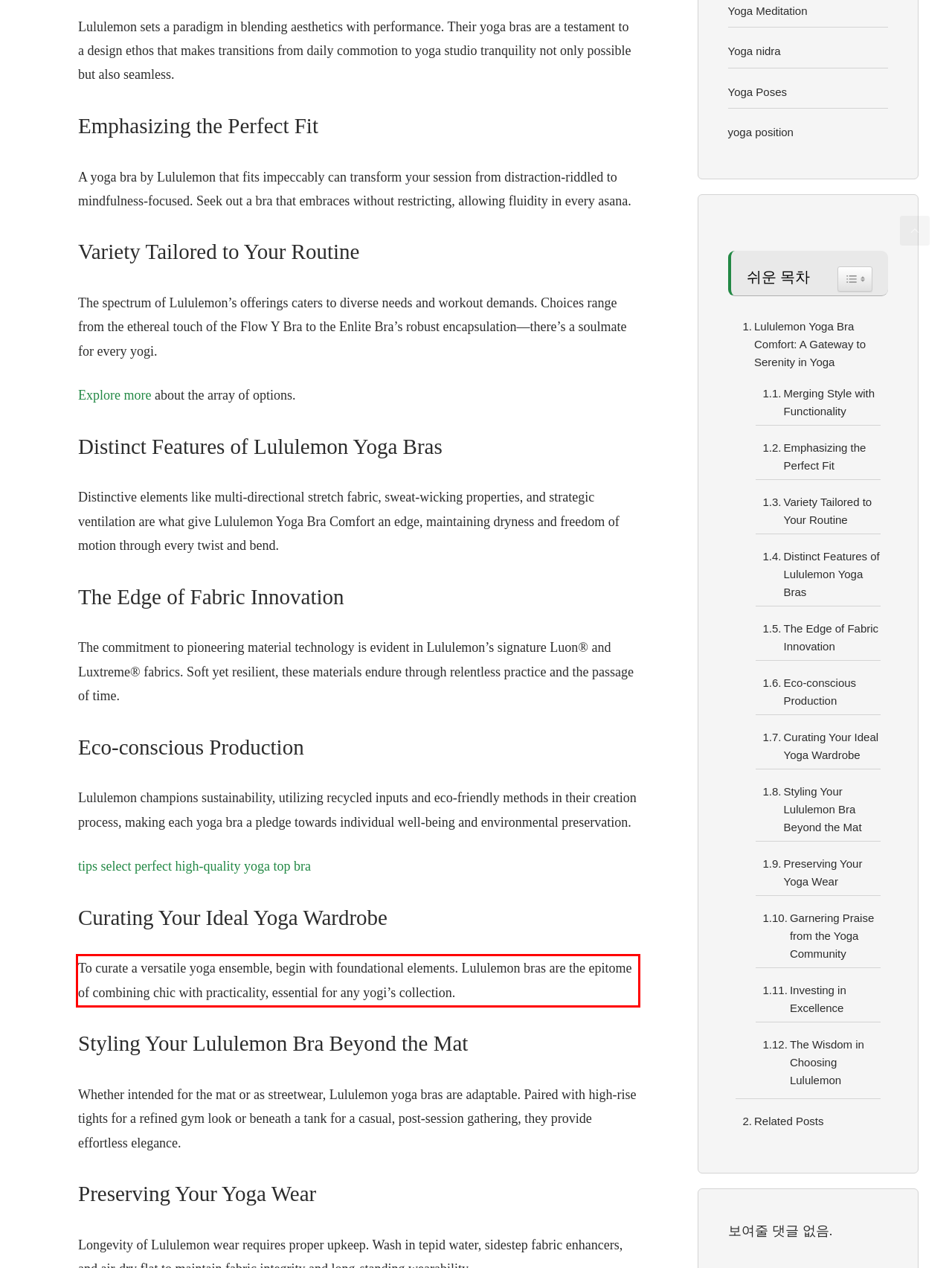Identify and transcribe the text content enclosed by the red bounding box in the given screenshot.

To curate a versatile yoga ensemble, begin with foundational elements. Lululemon bras are the epitome of combining chic with practicality, essential for any yogi’s collection.